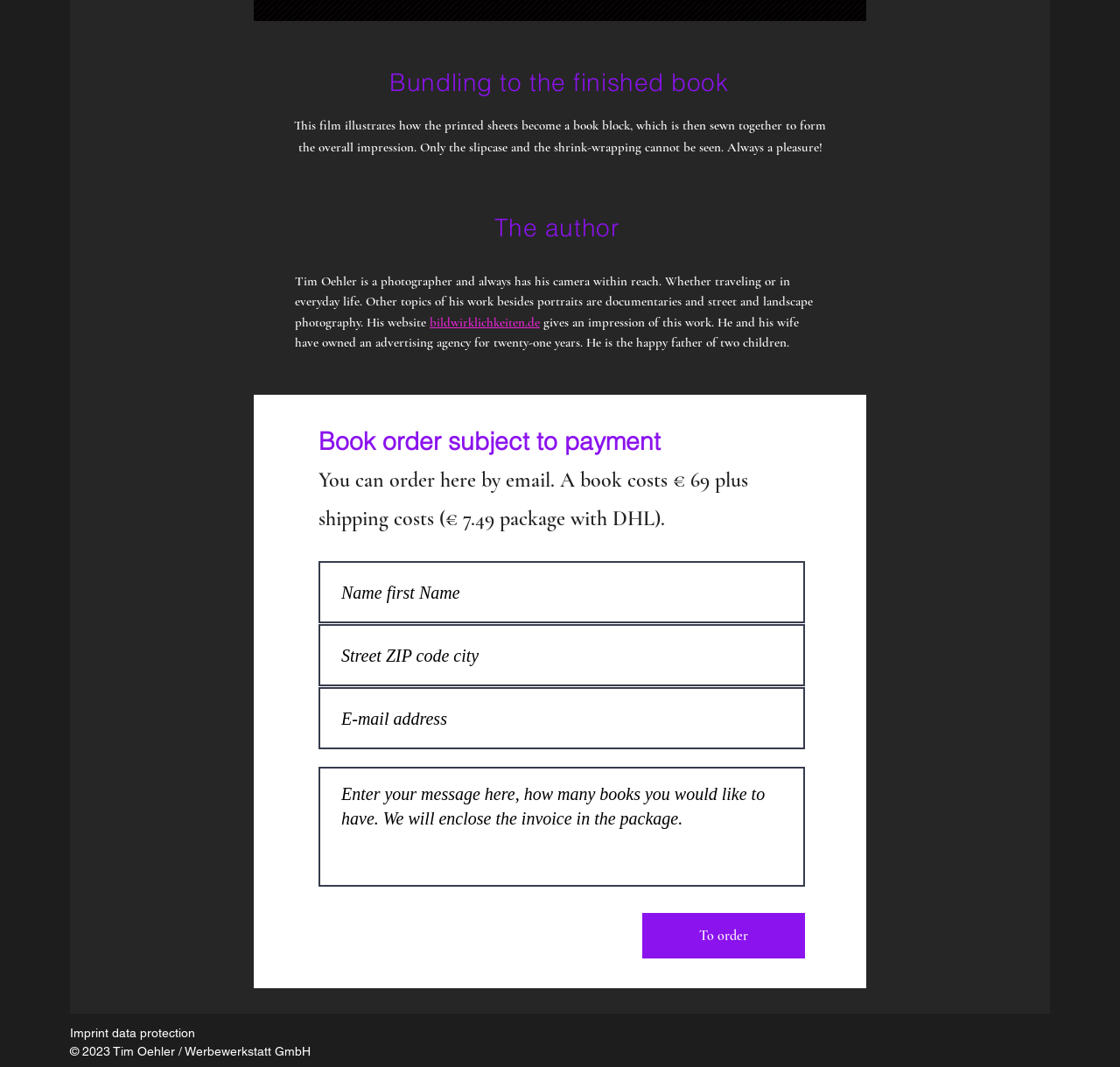Please identify the bounding box coordinates of the region to click in order to complete the given instruction: "Go to the imprint page". The coordinates should be four float numbers between 0 and 1, i.e., [left, top, right, bottom].

[0.062, 0.962, 0.097, 0.975]